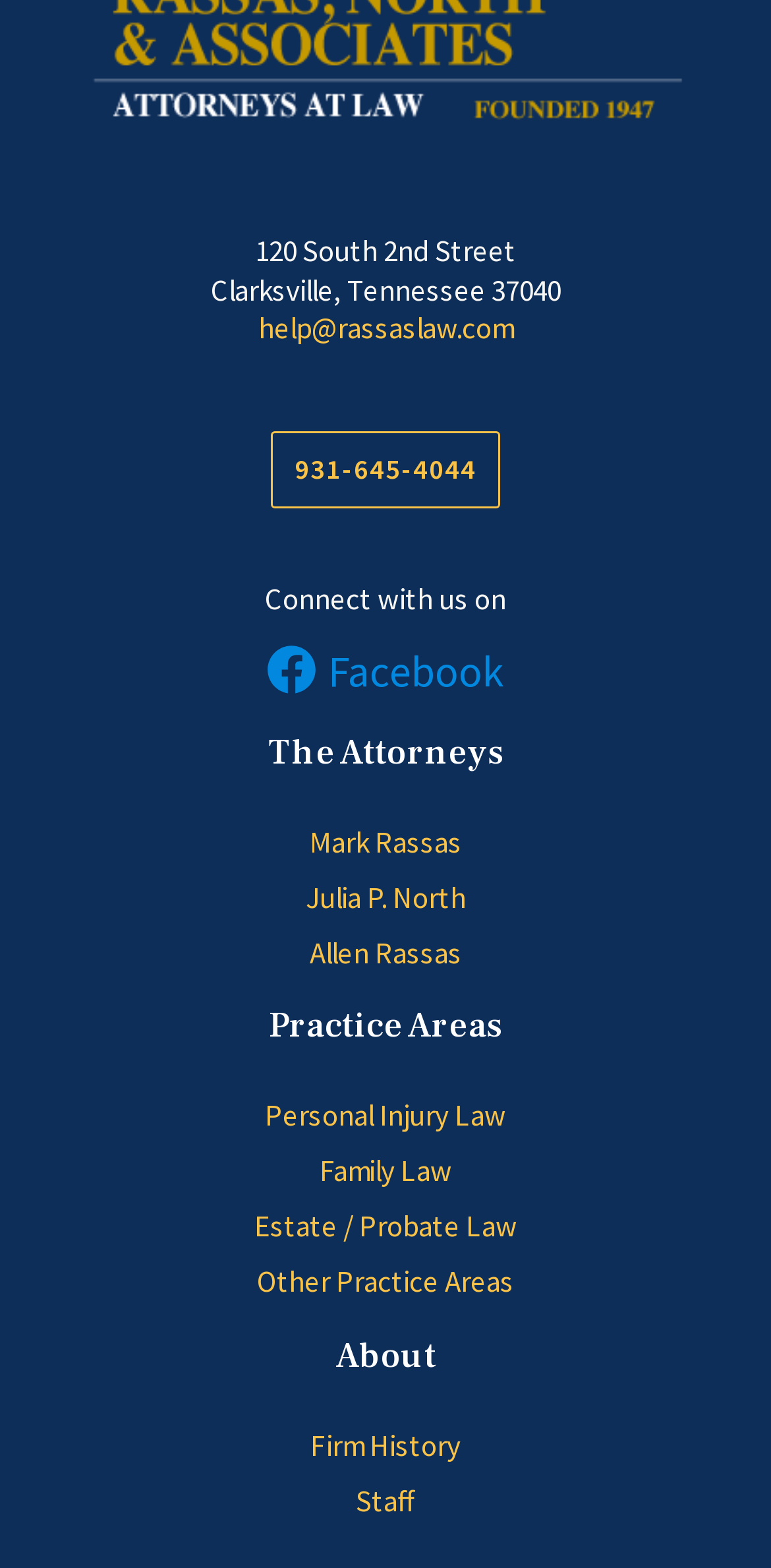Please specify the coordinates of the bounding box for the element that should be clicked to carry out this instruction: "Visit our Facebook page". The coordinates must be four float numbers between 0 and 1, formatted as [left, top, right, bottom].

[0.346, 0.412, 0.654, 0.443]